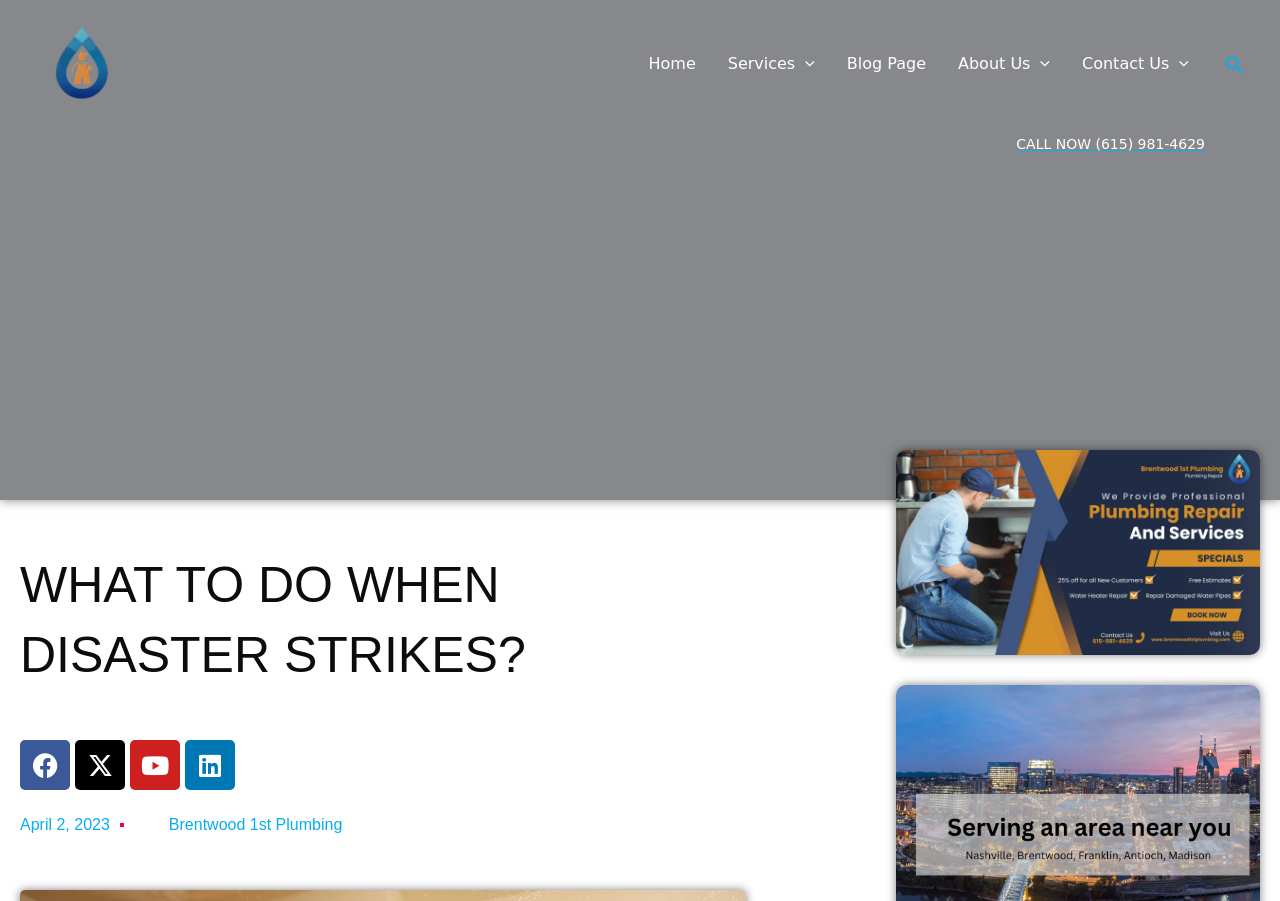Select the bounding box coordinates of the element I need to click to carry out the following instruction: "Call the plumber now".

[0.763, 0.141, 0.973, 0.179]